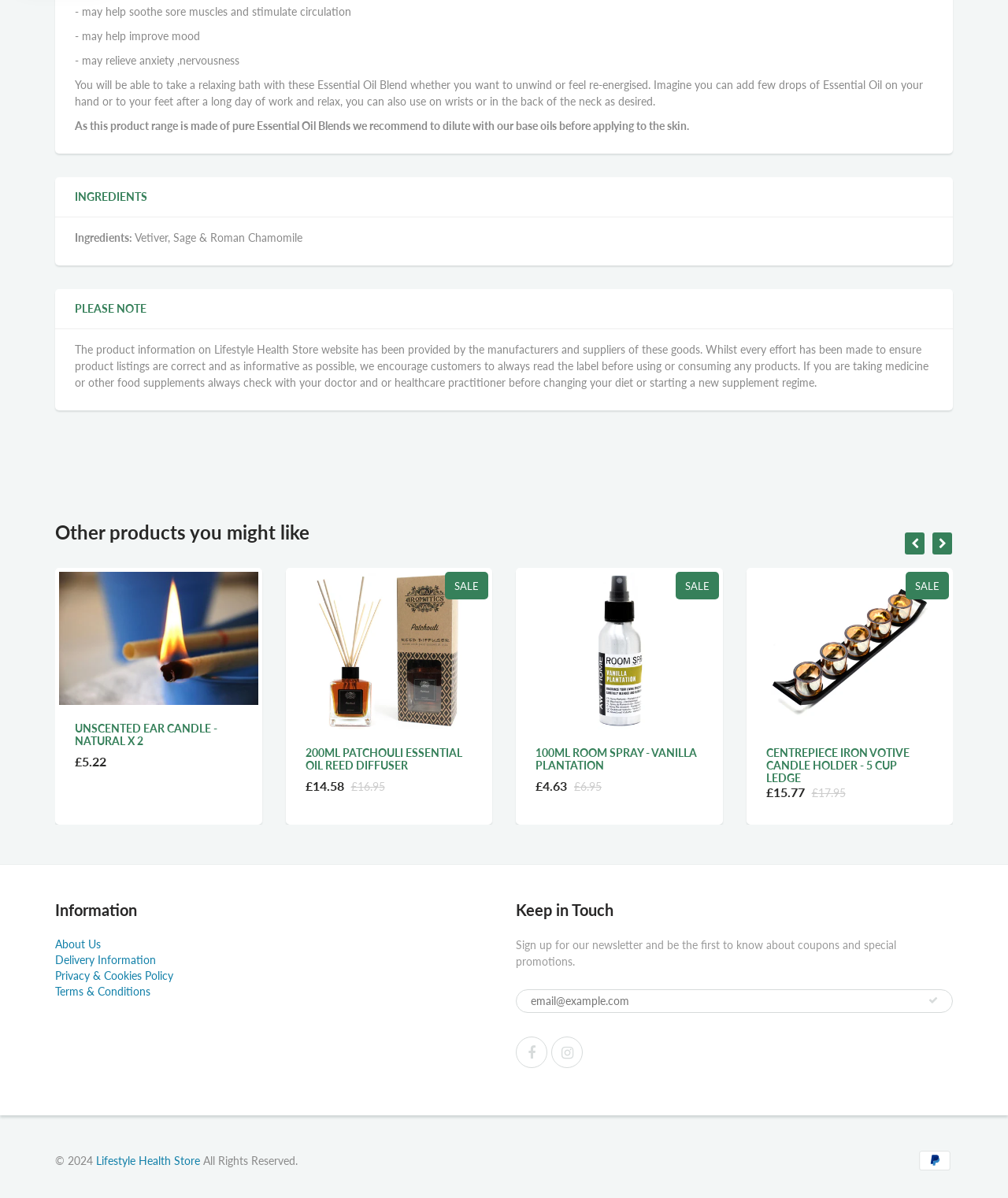Please determine the bounding box coordinates of the element to click in order to execute the following instruction: "Call (601) 966-0235". The coordinates should be four float numbers between 0 and 1, specified as [left, top, right, bottom].

None